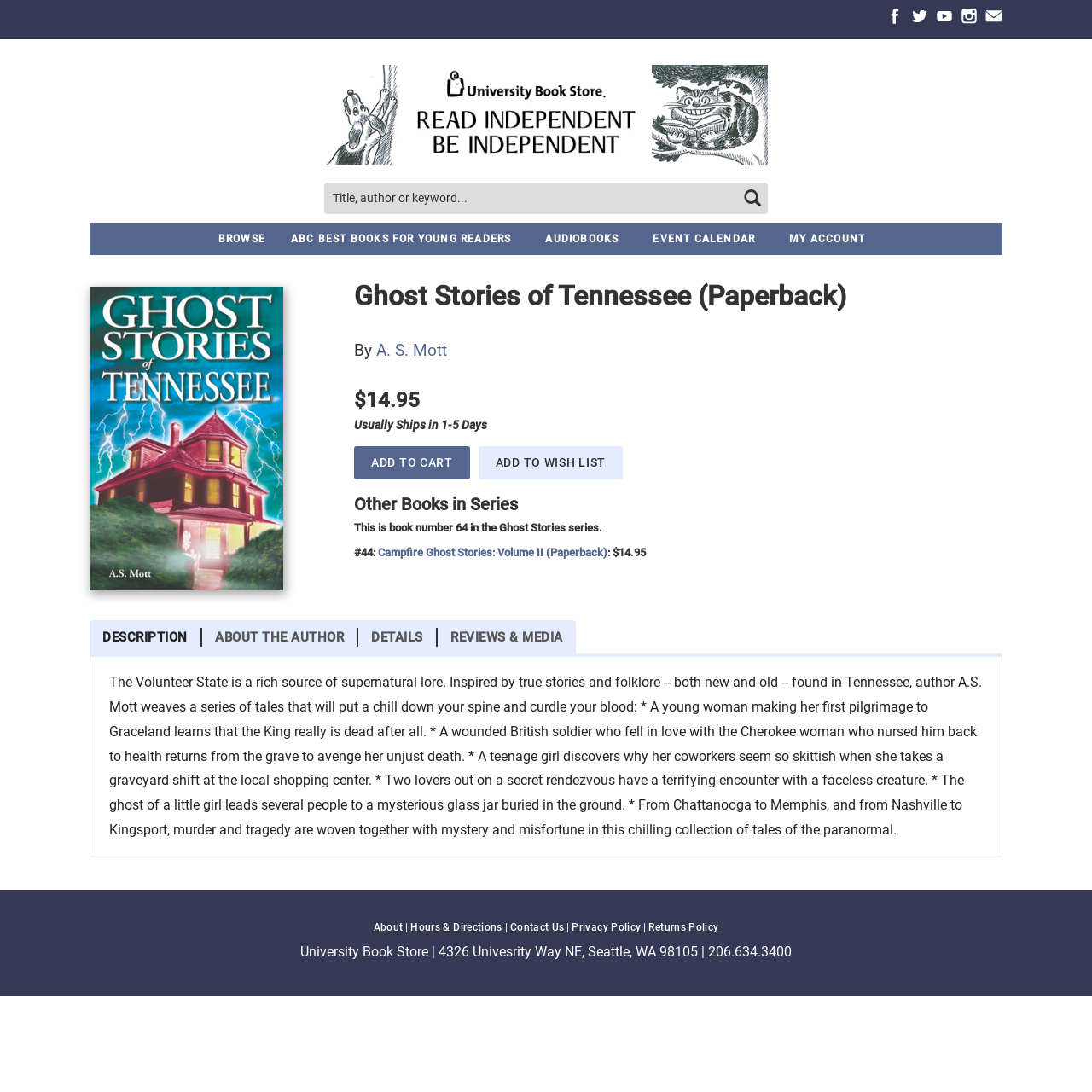Please indicate the bounding box coordinates for the clickable area to complete the following task: "View book details". The coordinates should be specified as four float numbers between 0 and 1, i.e., [left, top, right, bottom].

[0.082, 0.263, 0.259, 0.541]